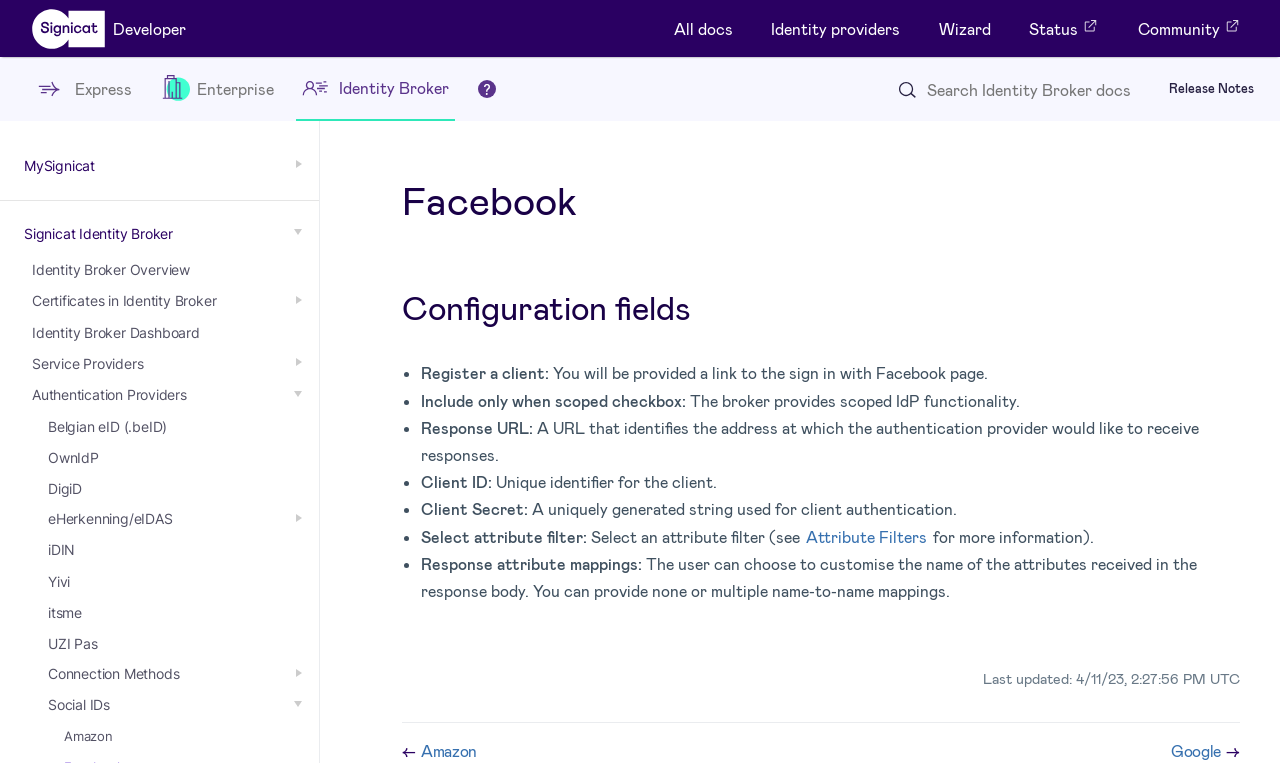What is the name of the logo on the top left?
Using the image provided, answer with just one word or phrase.

Logo Developer